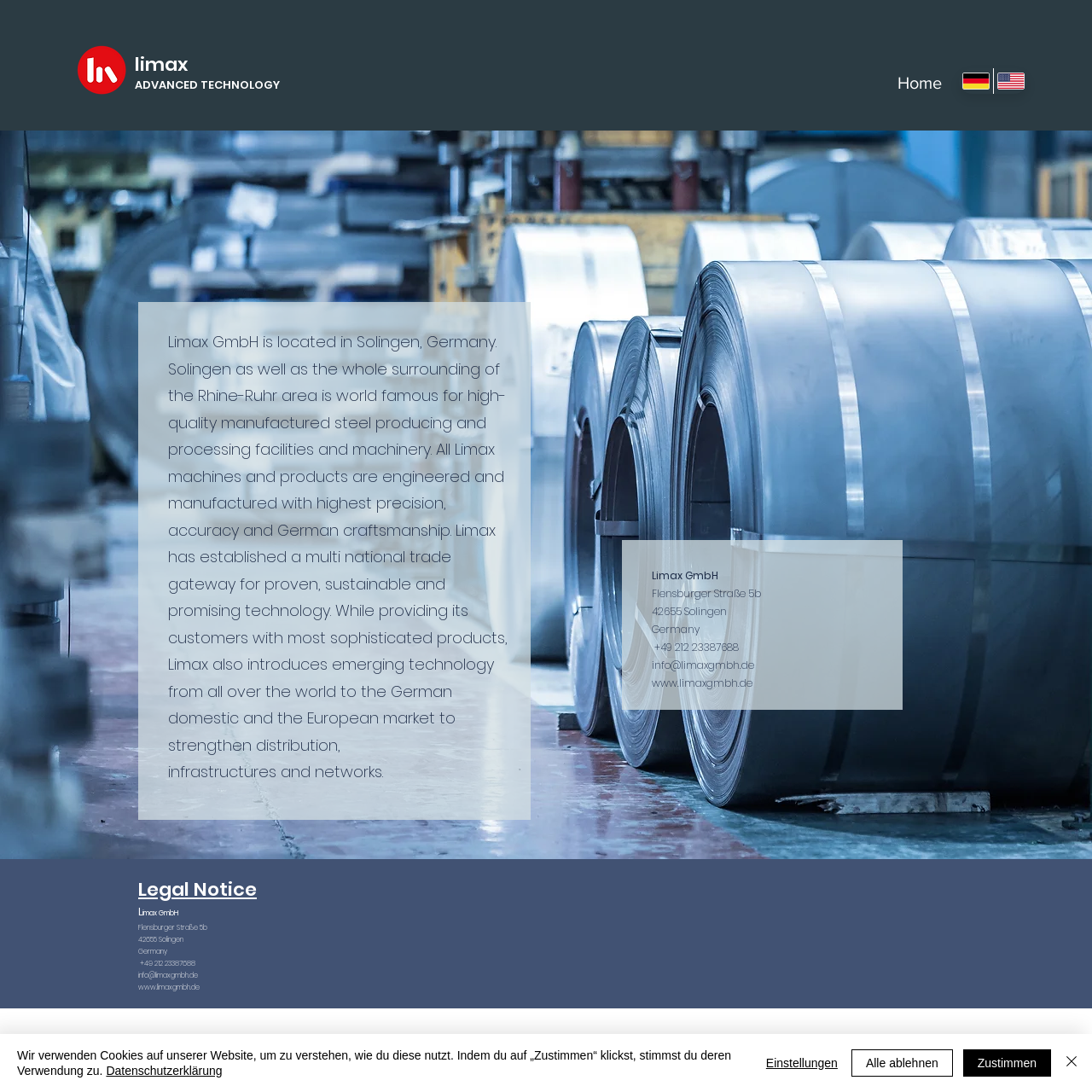Answer in one word or a short phrase: 
What is the company name mentioned on the webpage?

Limax GmbH